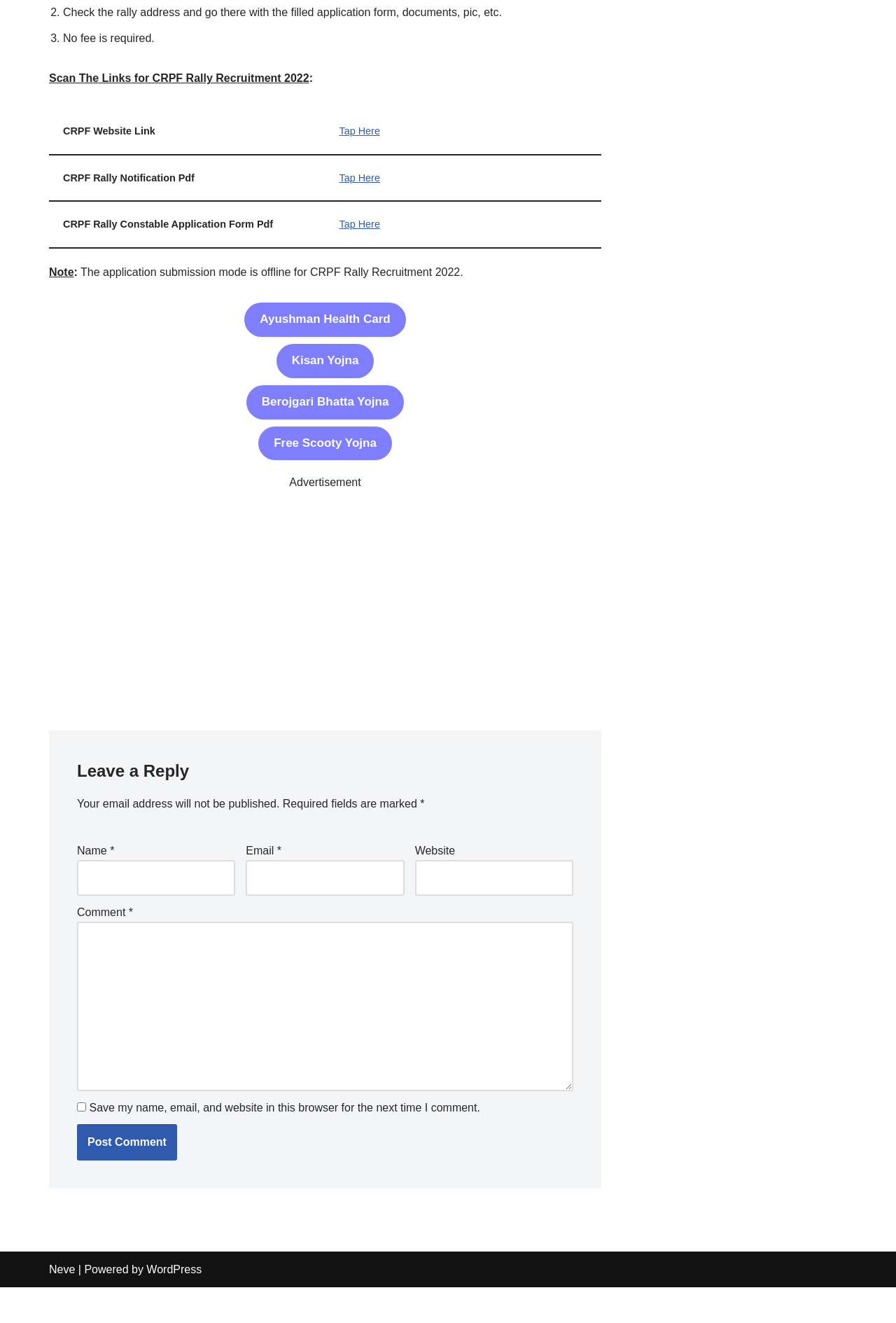Give a one-word or phrase response to the following question: What is the application submission mode for CRPF Rally Recruitment 2022?

Offline